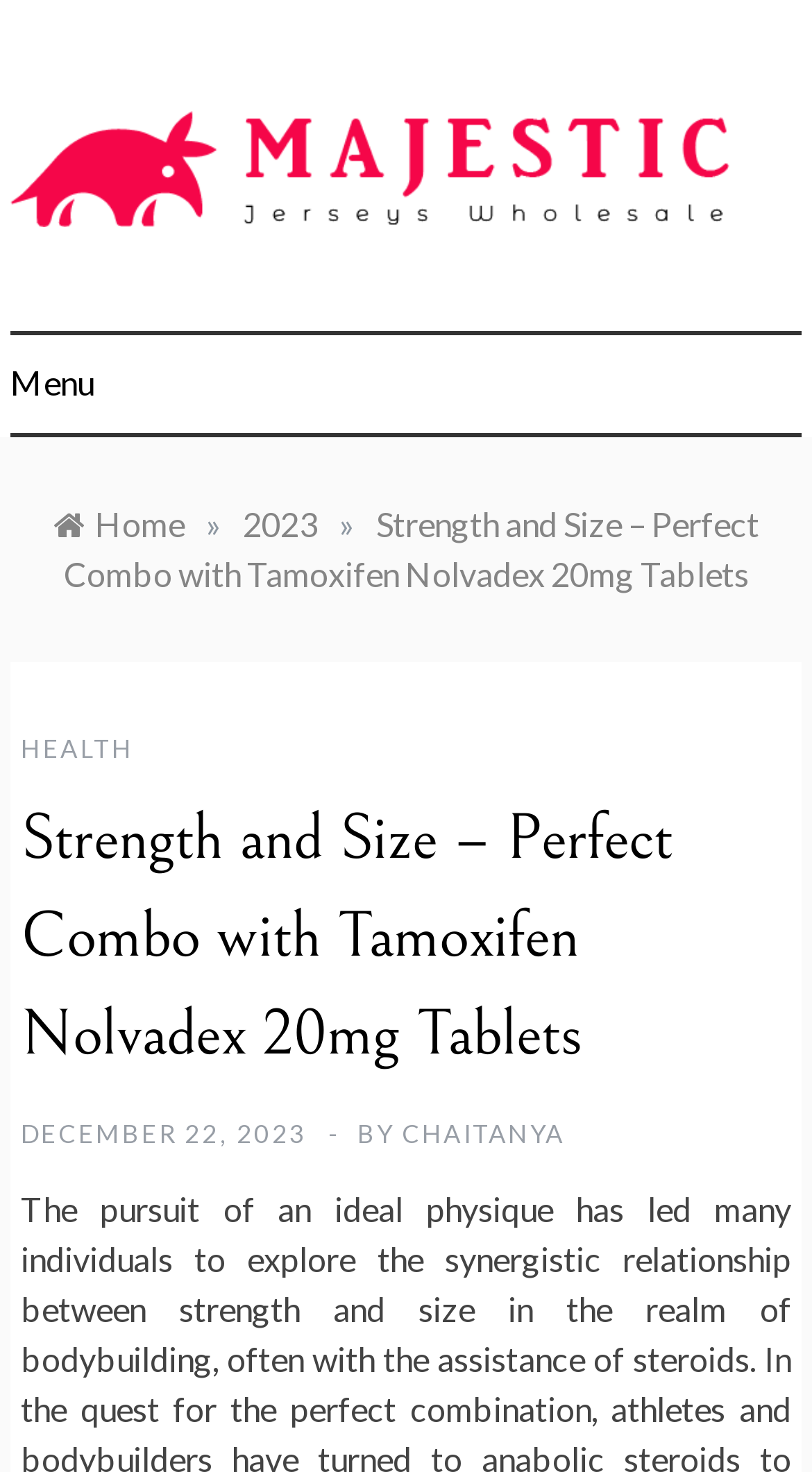Please find the bounding box coordinates of the element that must be clicked to perform the given instruction: "Click on the HEALTH link". The coordinates should be four float numbers from 0 to 1, i.e., [left, top, right, bottom].

[0.026, 0.499, 0.164, 0.52]